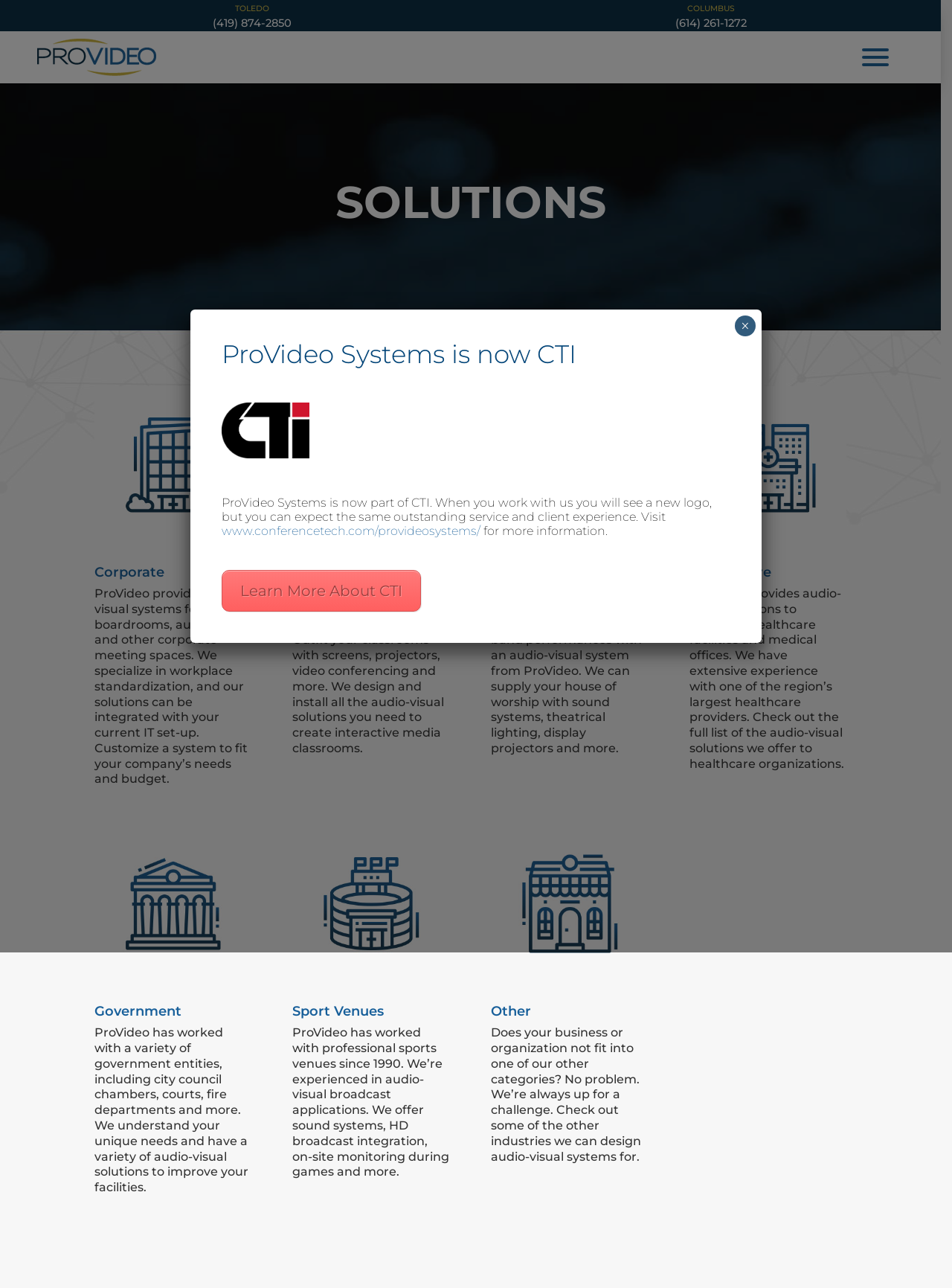Provide a short, one-word or phrase answer to the question below:
What is the purpose of the button in the dialog box?

Close